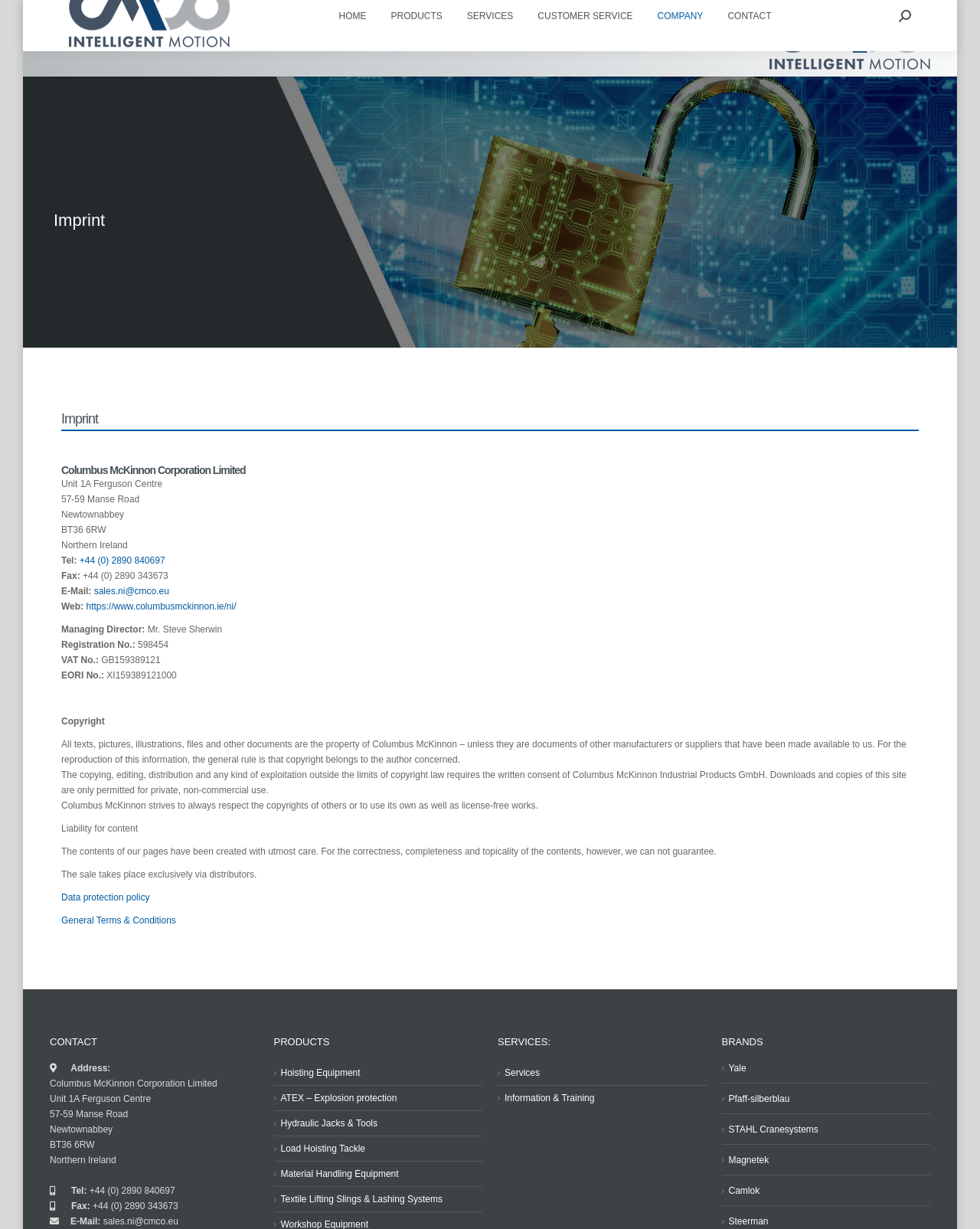Offer a meticulous caption that includes all visible features of the webpage.

The webpage is titled "Imprint" and appears to be a company's imprint or about page. At the top, there is a navigation menu with links to "HOME", "PRODUCTS", "SERVICES", "CUSTOMER SERVICE", "COMPANY", and "CONTACT". To the right of the navigation menu, there is a search bar with a magnifying glass icon.

Below the navigation menu, there is a heading that reads "Imprint" and a subheading that reads "Columbus McKinnon Corporation Limited". The company's address, phone number, fax number, and email address are listed below the subheading.

The main content of the page is divided into several sections. The first section lists the company's registration number, VAT number, and EORI number. The second section discusses copyright and intellectual property, stating that all texts, pictures, and documents on the website are the property of Columbus McKinnon unless otherwise specified.

The third section discusses liability for content, stating that the company strives to ensure the accuracy and completeness of the information on the website but cannot guarantee it. The section also mentions that the sale of products takes place exclusively through distributors.

The fourth section provides links to the company's data protection policy and general terms and conditions.

At the bottom of the page, there are three columns of links. The left column lists contact information, including the company's address, phone number, fax number, and email address. The middle column lists links to products, including hoisting equipment, ATEX explosion protection, hydraulic jacks and tools, and more. The right column lists links to services, including information and training, as well as brands, including Yale, Pfaff-silberblau, STAHL Cranesystems, and more.

Throughout the page, there are several instances of the company's logo, which features the text "CMCO Ireland" and an image.